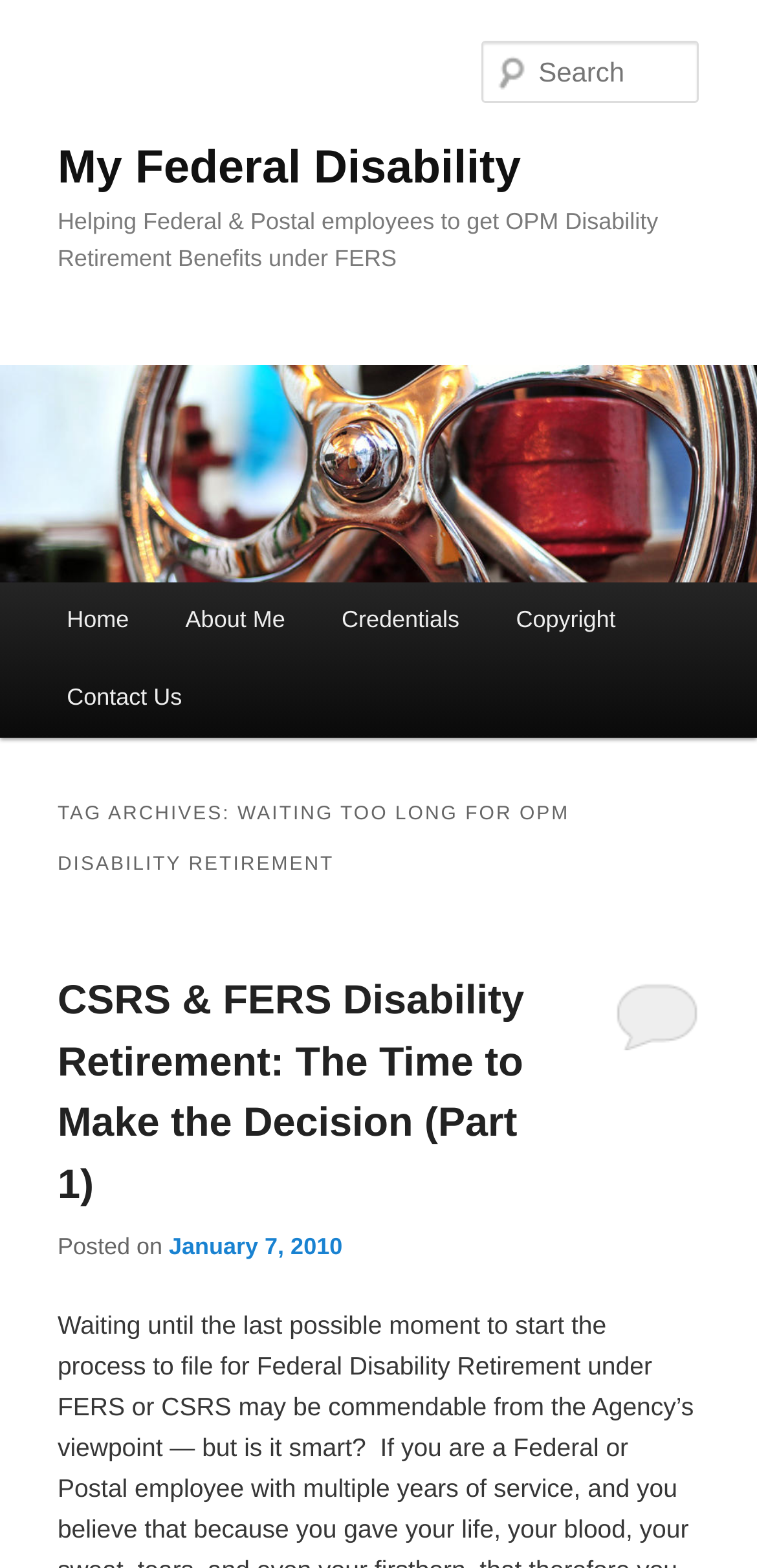Can you find and provide the title of the webpage?

My Federal Disability